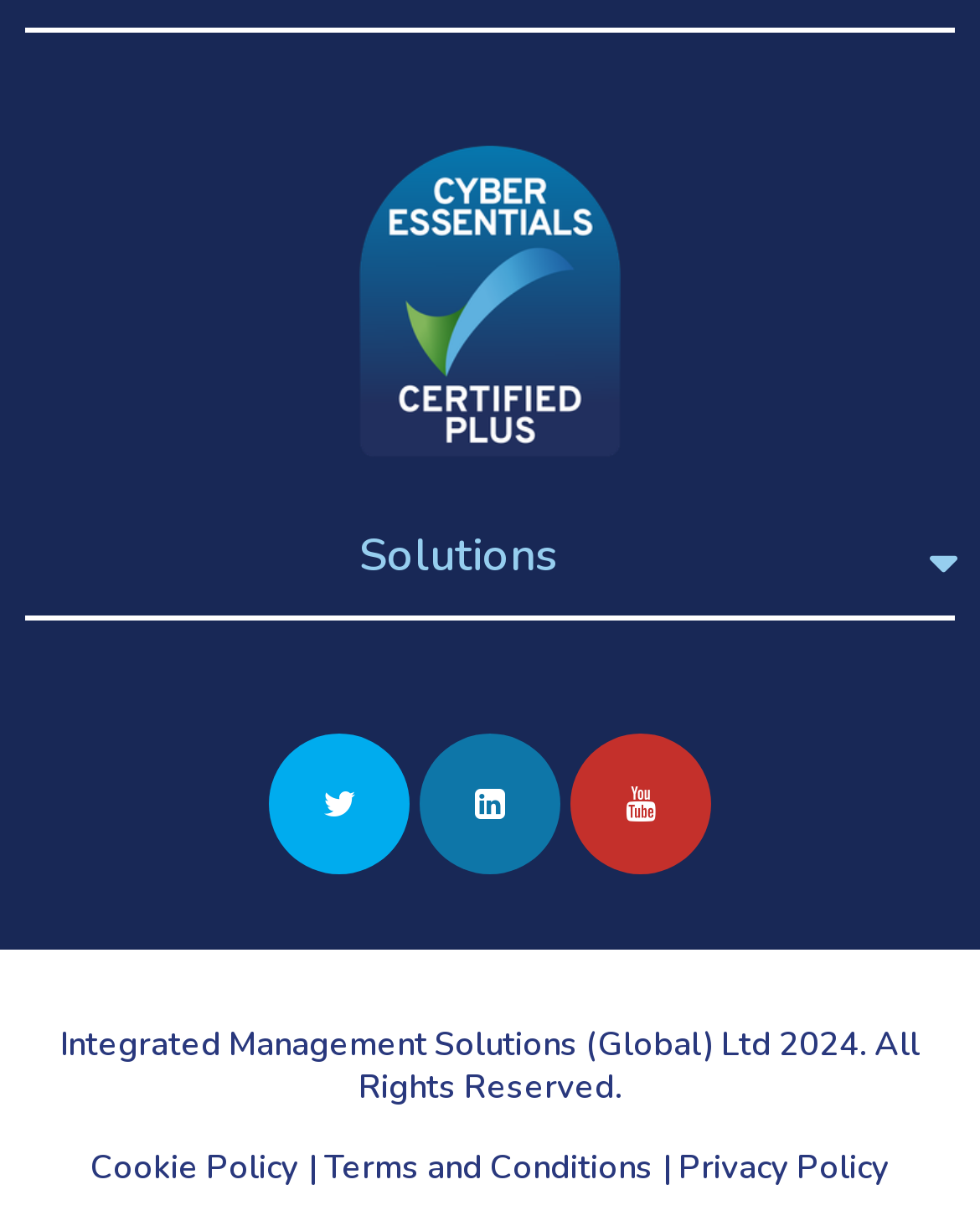Determine the bounding box for the described HTML element: "Terms and Conditions". Ensure the coordinates are four float numbers between 0 and 1 in the format [left, top, right, bottom].

[0.331, 0.932, 0.667, 0.969]